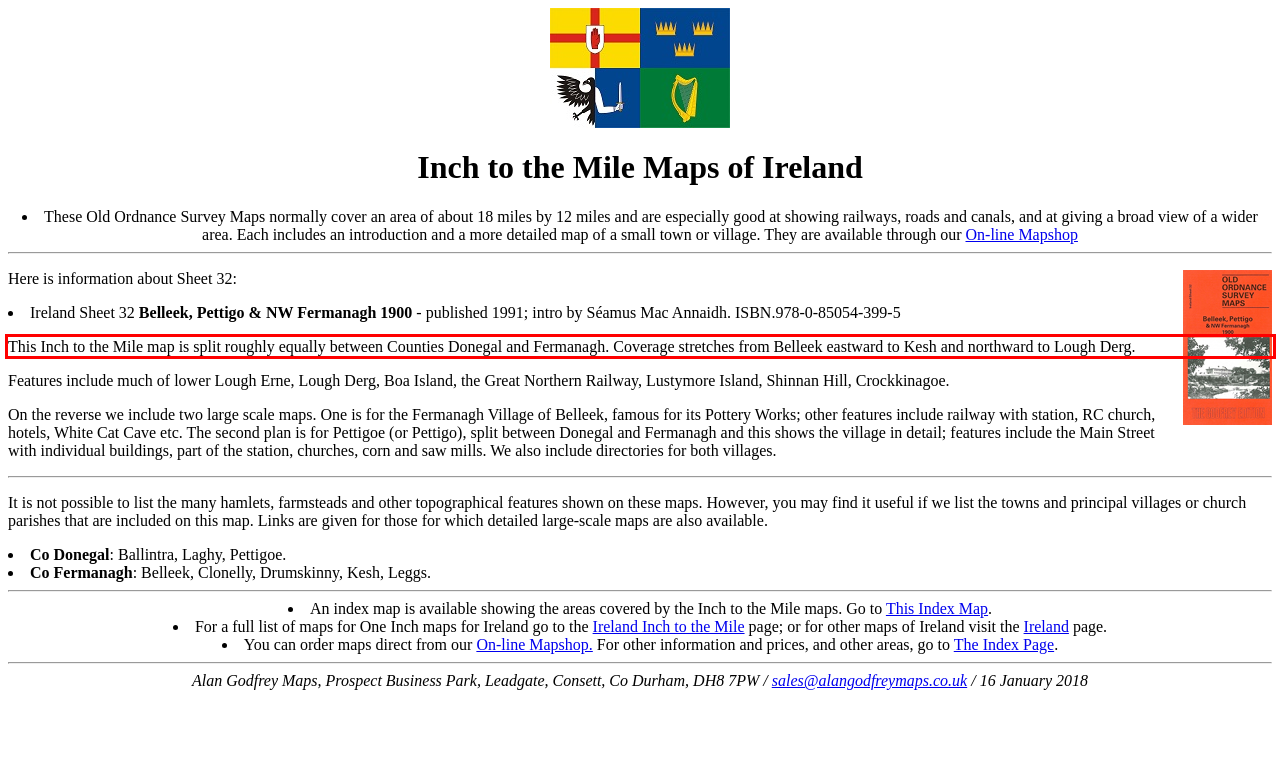Please perform OCR on the text content within the red bounding box that is highlighted in the provided webpage screenshot.

This Inch to the Mile map is split roughly equally between Counties Donegal and Fermanagh. Coverage stretches from Belleek eastward to Kesh and northward to Lough Derg.